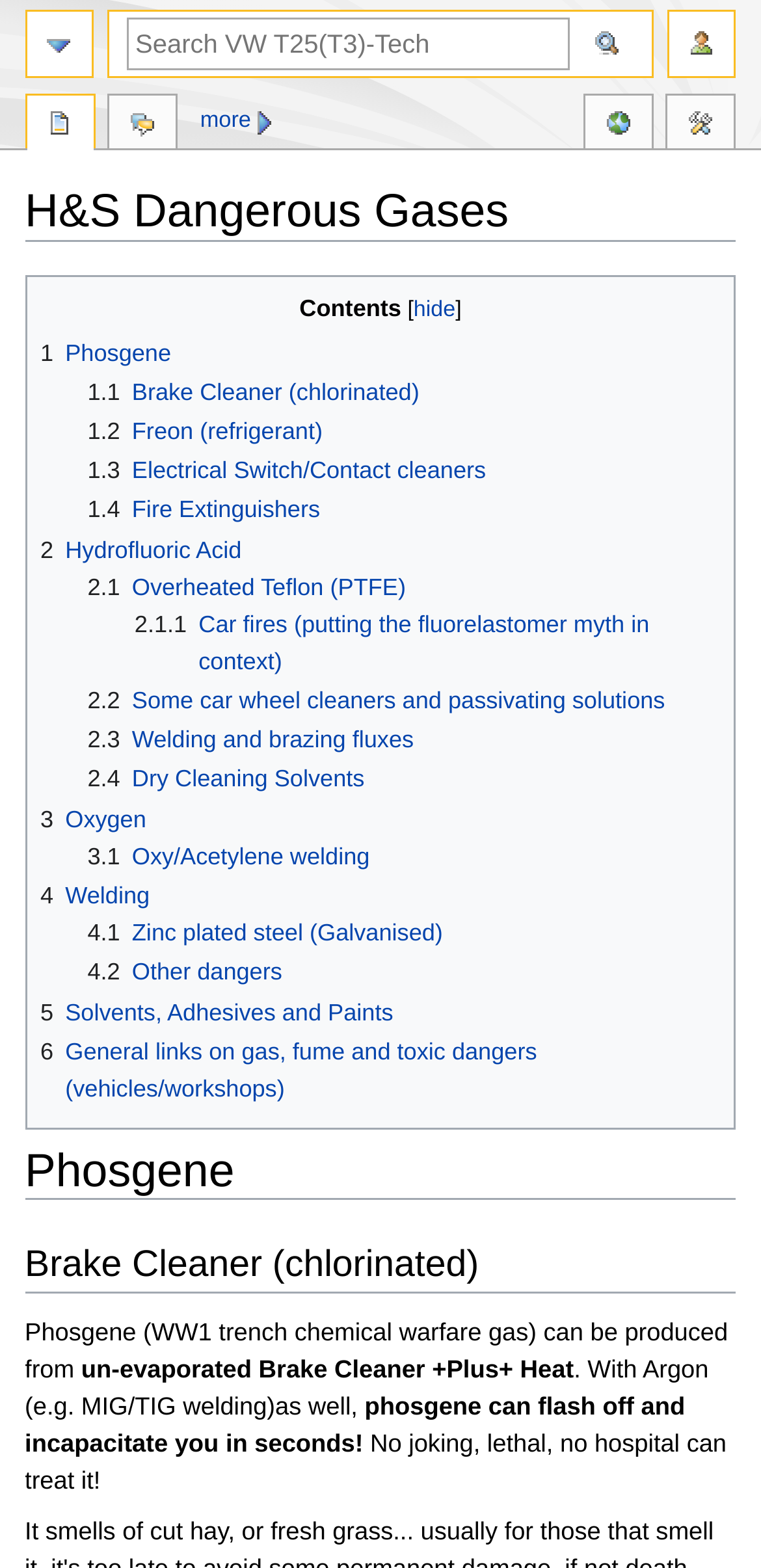What is the main topic of this webpage?
Please analyze the image and answer the question with as much detail as possible.

The webpage is focused on providing information about dangerous gases, specifically related to VW T25(T3) vehicles, as indicated by the heading 'H&S Dangerous Gases' and the various links and sections discussing different types of gases and their hazards.